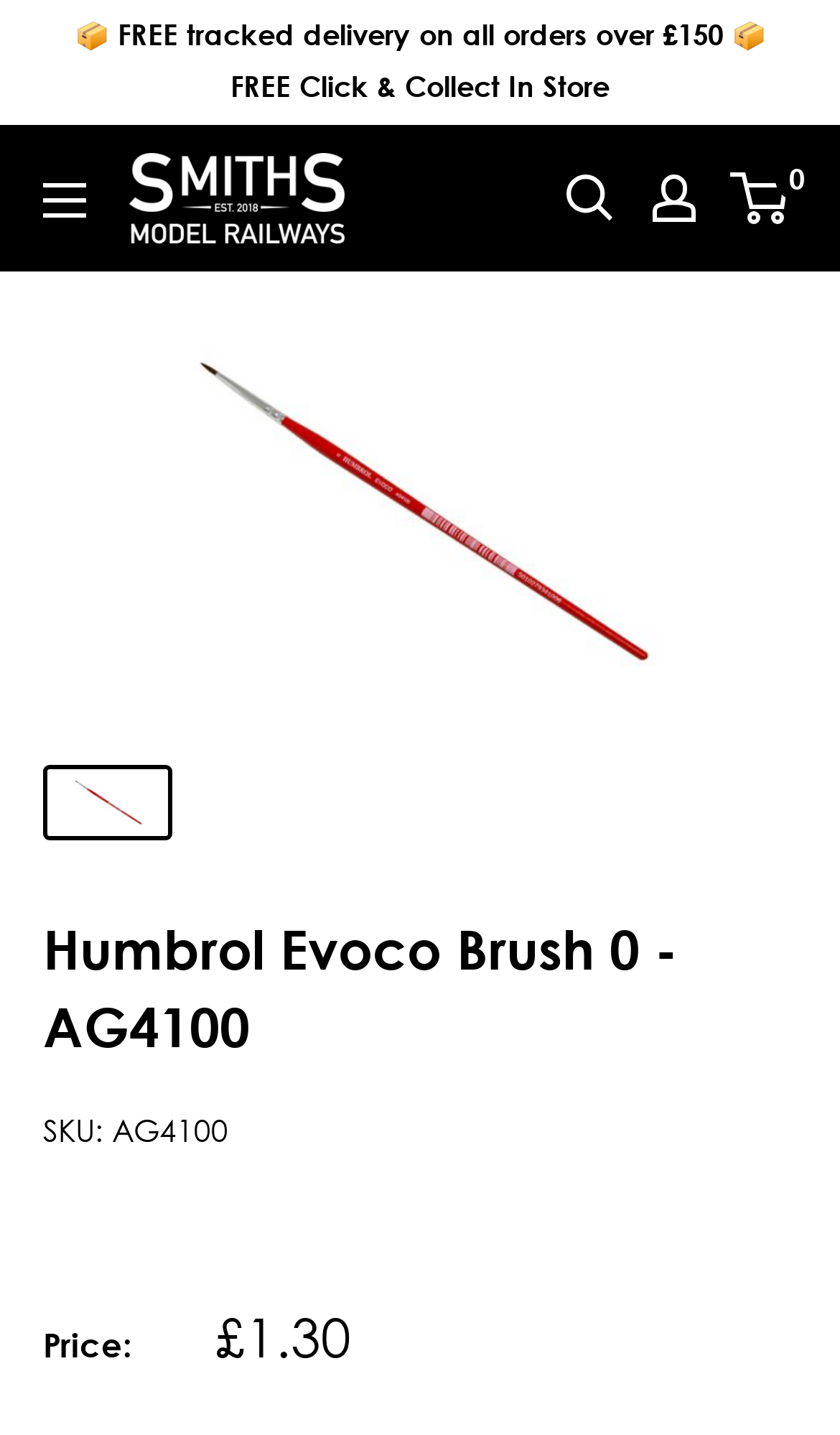Please give a short response to the question using one word or a phrase:
What is the minimum order value for free tracked delivery?

£150